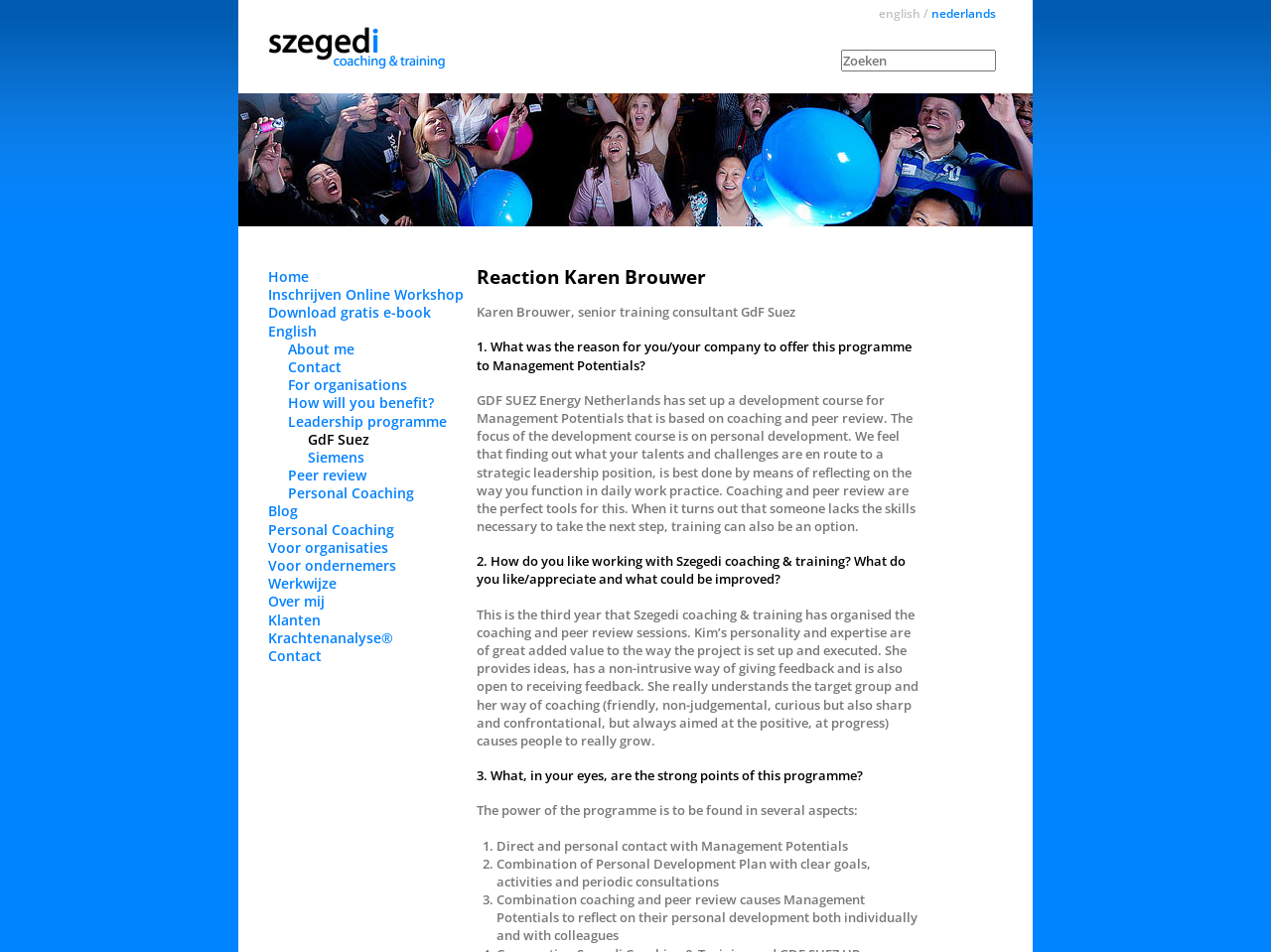Locate the bounding box coordinates of the clickable region necessary to complete the following instruction: "Click the 'english' link". Provide the coordinates in the format of four float numbers between 0 and 1, i.e., [left, top, right, bottom].

[0.691, 0.005, 0.724, 0.023]